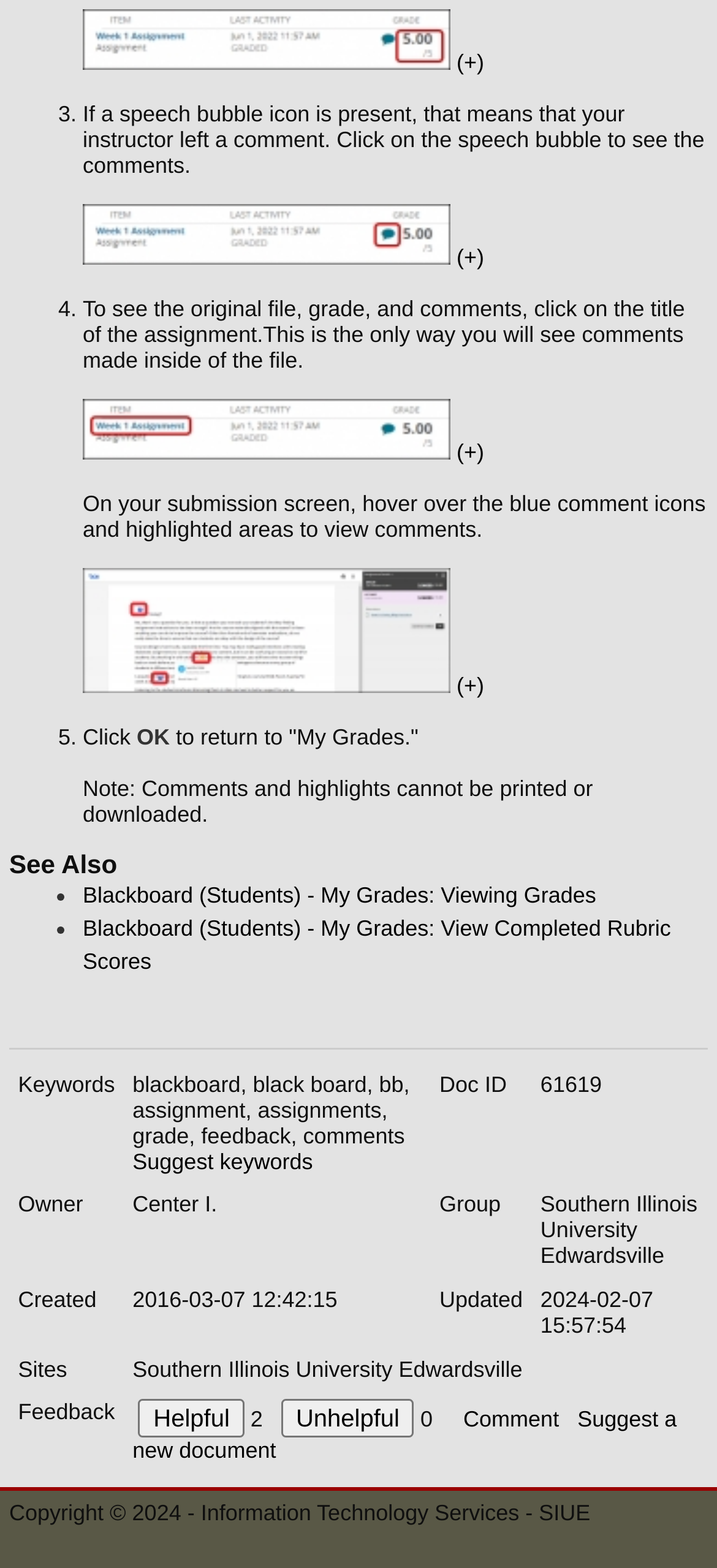Give the bounding box coordinates for this UI element: "Suggest a new document". The coordinates should be four float numbers between 0 and 1, arranged as [left, top, right, bottom].

[0.185, 0.897, 0.944, 0.933]